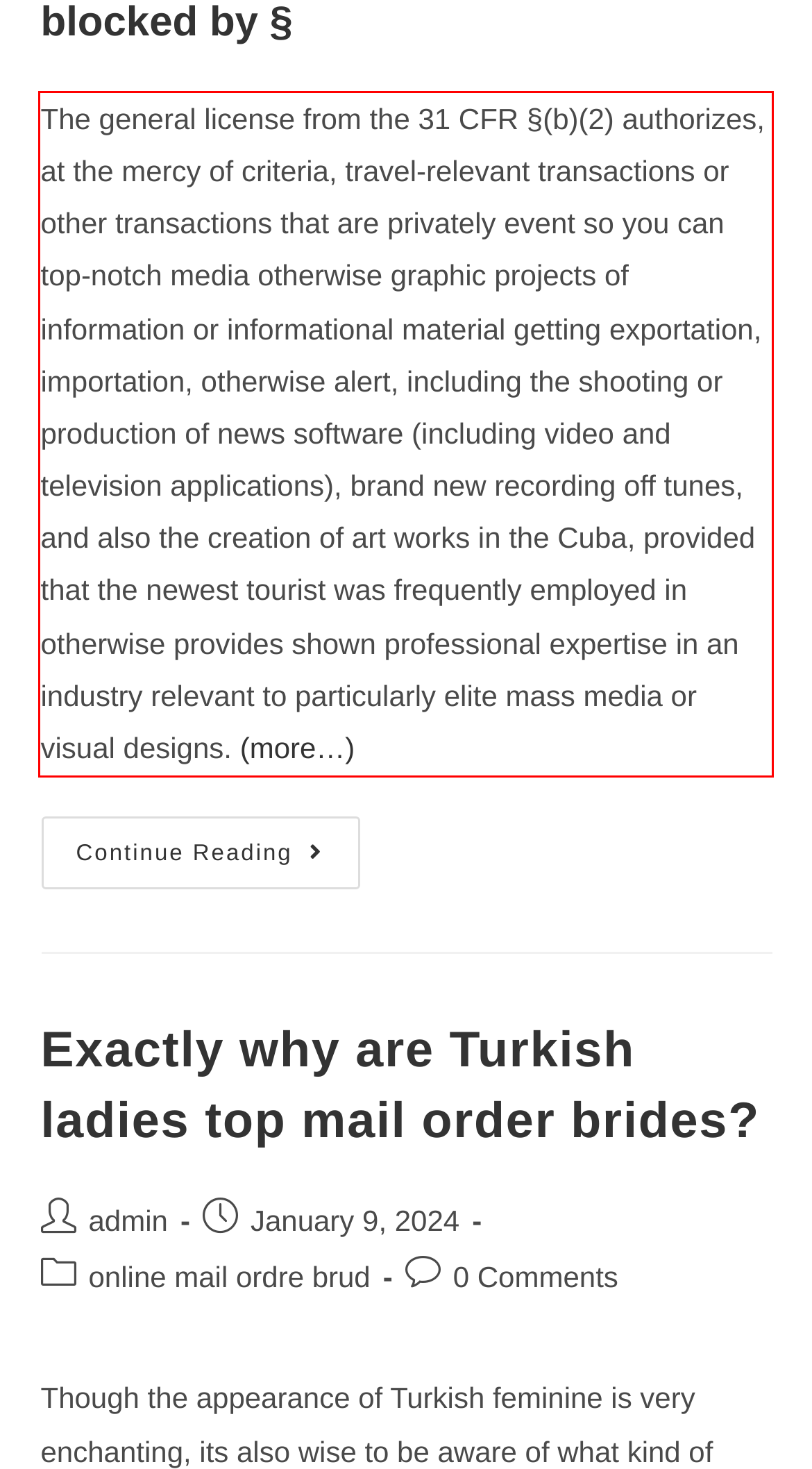Given a screenshot of a webpage containing a red rectangle bounding box, extract and provide the text content found within the red bounding box.

The general license from the 31 CFR §(b)(2) authorizes, at the mercy of criteria, travel-relevant transactions or other transactions that are privately event so you can top-notch media otherwise graphic projects of information or informational material getting exportation, importation, otherwise alert, including the shooting or production of news software (including video and television applications), brand new recording off tunes, and also the creation of art works in the Cuba, provided that the newest tourist was frequently employed in otherwise provides shown professional expertise in an industry relevant to particularly elite mass media or visual designs. (more…)